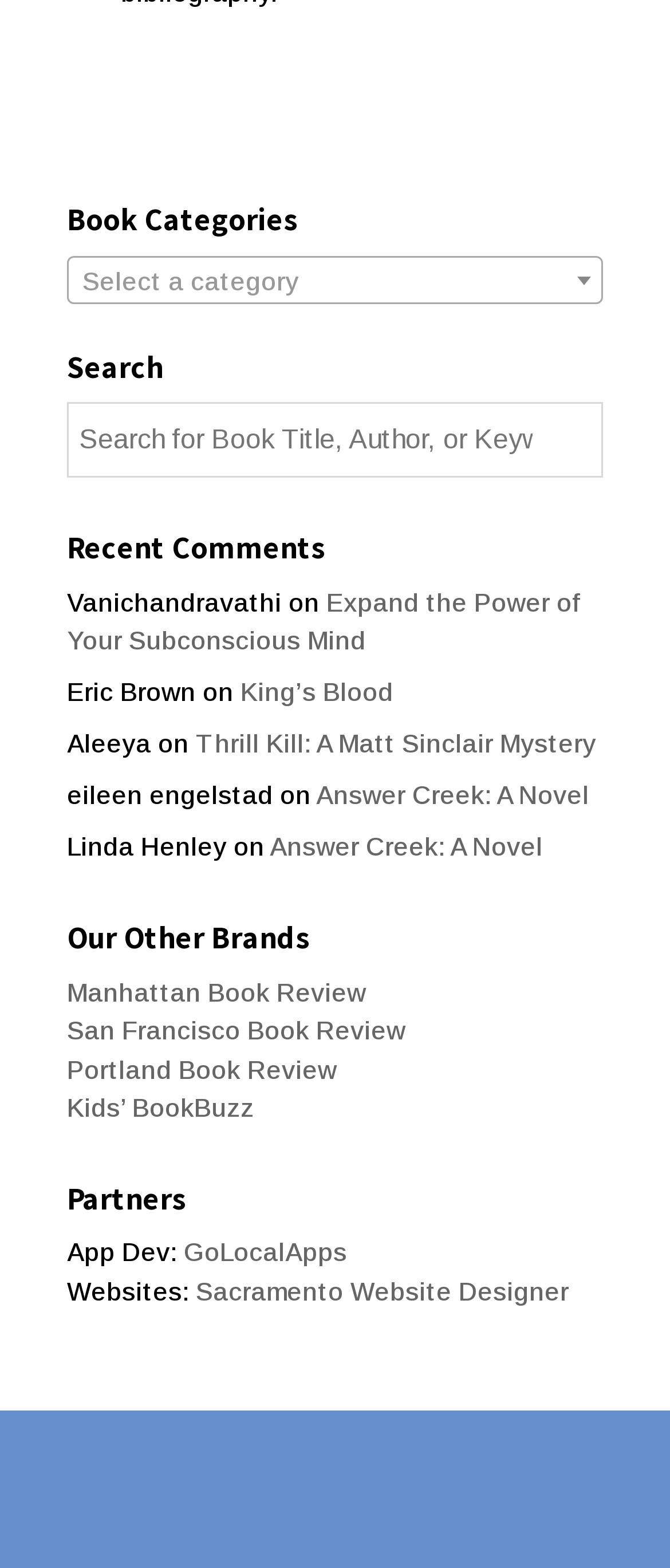Find the bounding box coordinates for the area that must be clicked to perform this action: "Read the review of 'Expand the Power of Your Subconscious Mind'".

[0.1, 0.375, 0.867, 0.418]